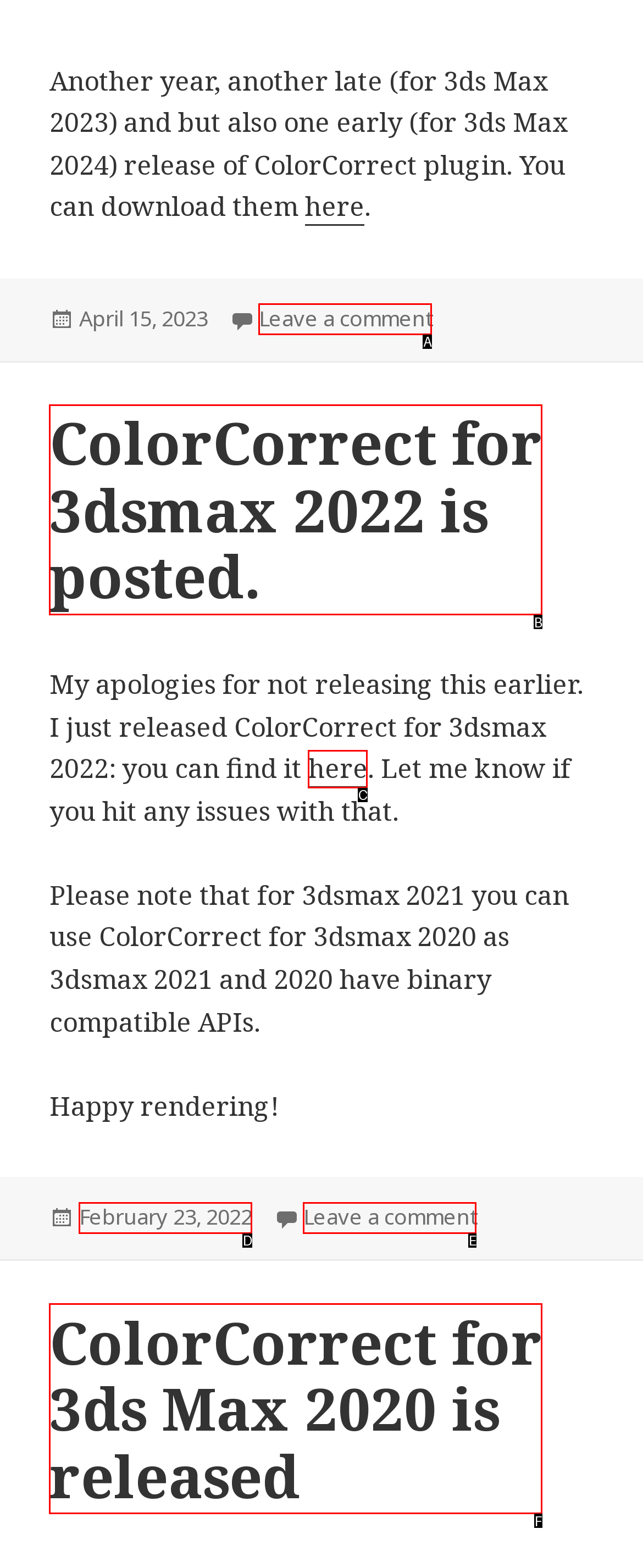From the description: February 23, 2022February 23, 2022, select the HTML element that fits best. Reply with the letter of the appropriate option.

D